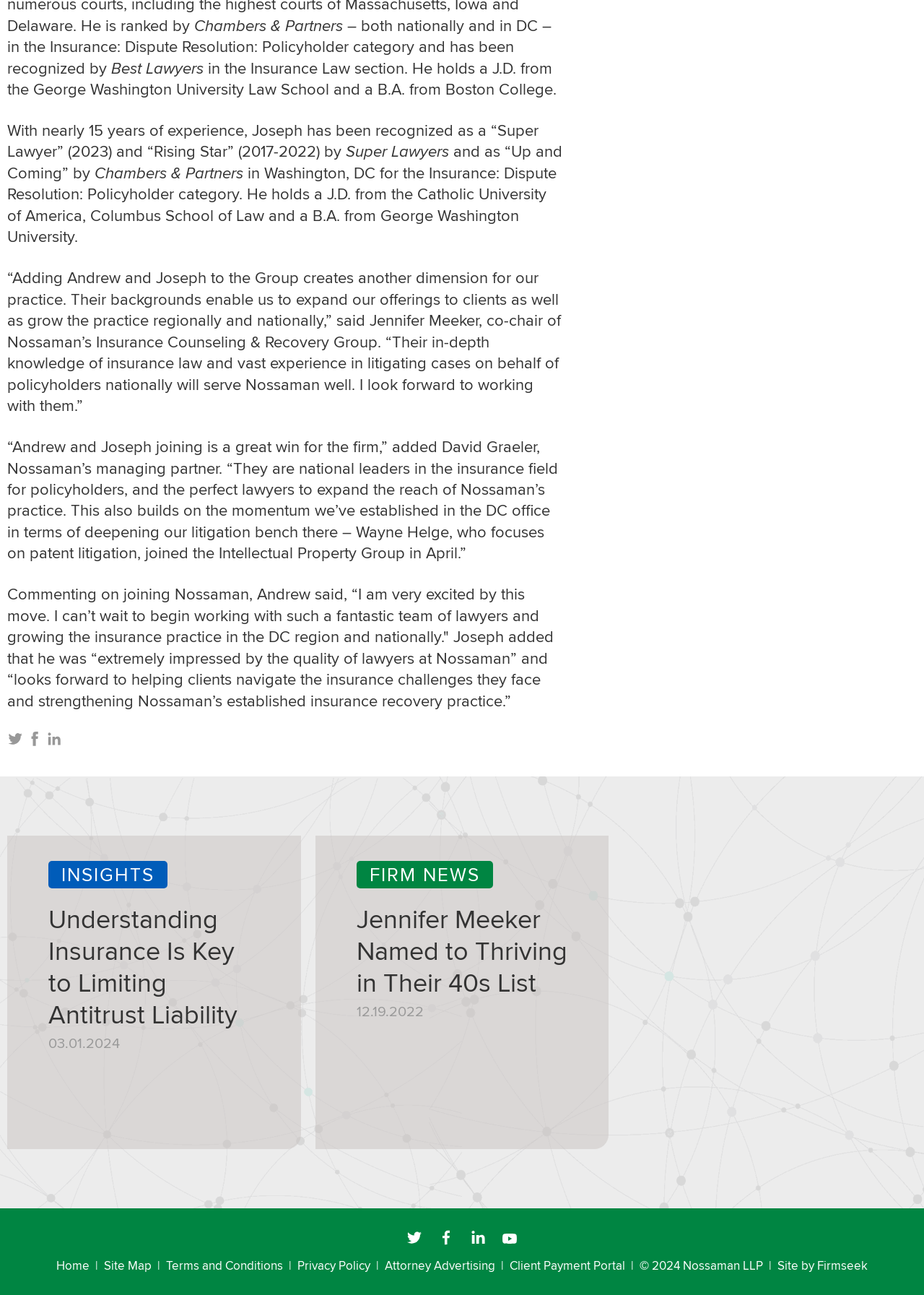How many social media links are there at the bottom of the page?
Please look at the screenshot and answer in one word or a short phrase.

4